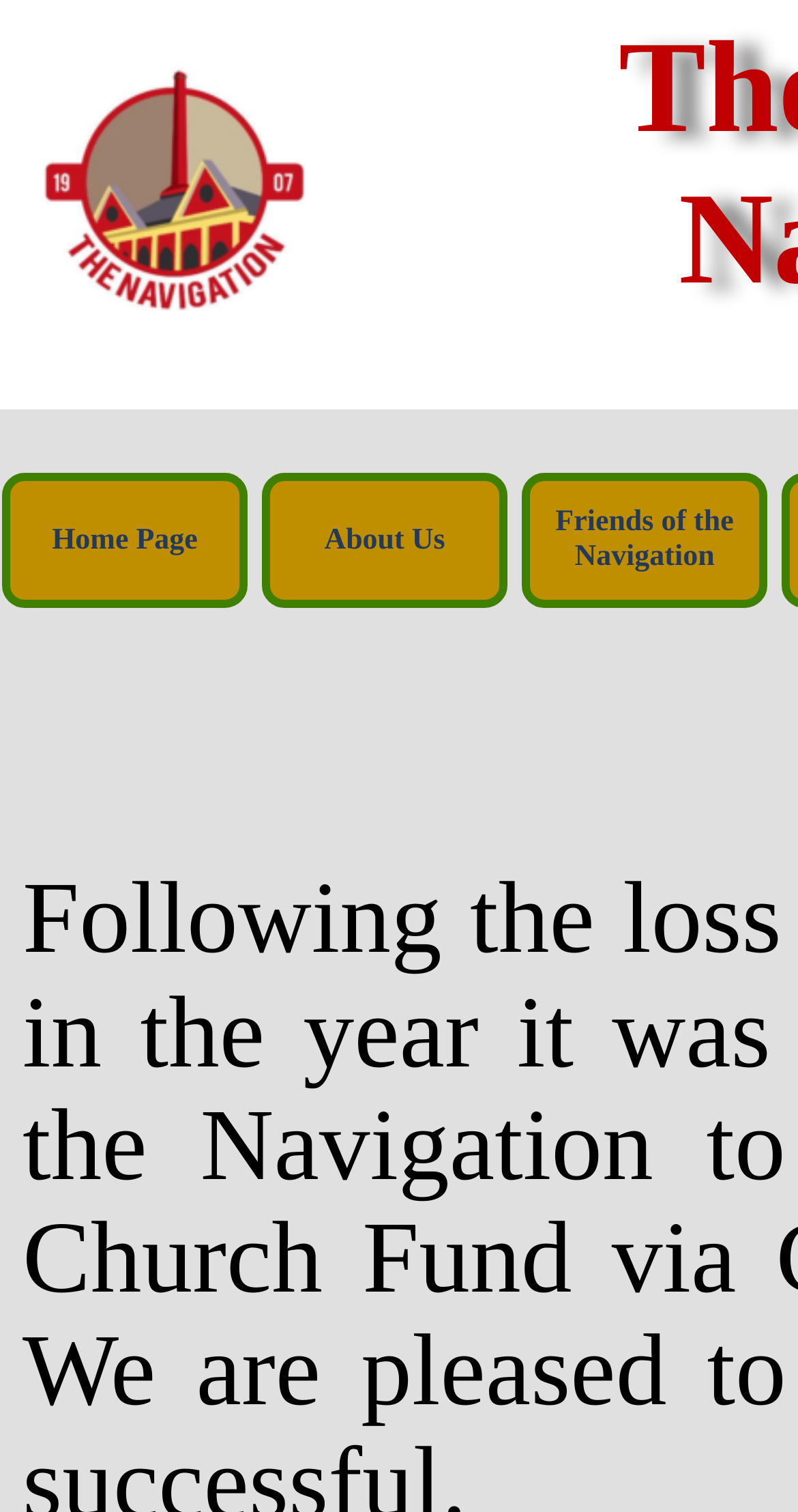Utilize the details in the image to thoroughly answer the following question: How many navigation links are there?

I counted the number of links in the layout tables, which are 'Home Page', 'About Us', and 'Friends of the Navigation', so there are 3 navigation links.